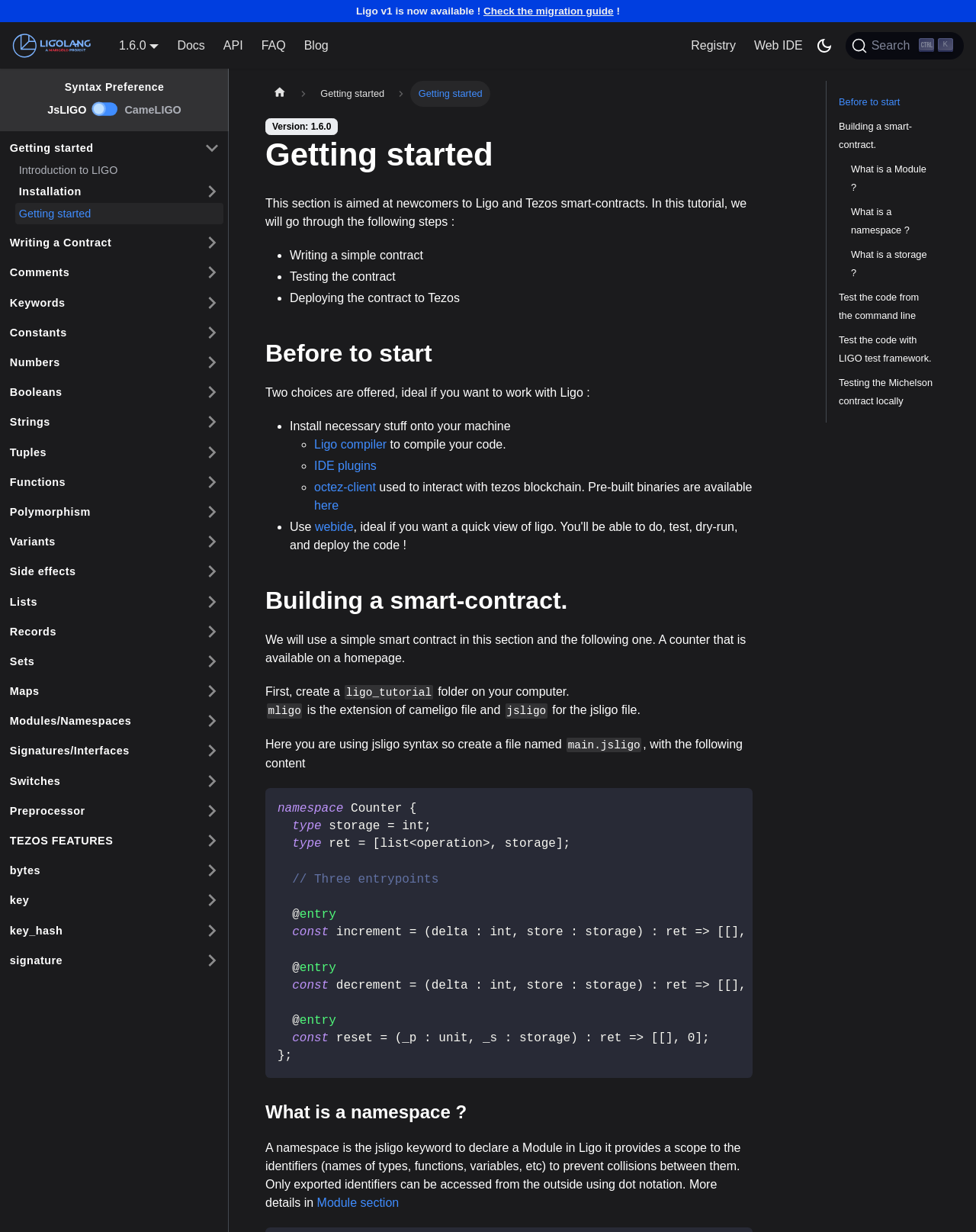Provide the bounding box coordinates of the UI element this sentence describes: "Getting started".

[0.016, 0.165, 0.229, 0.182]